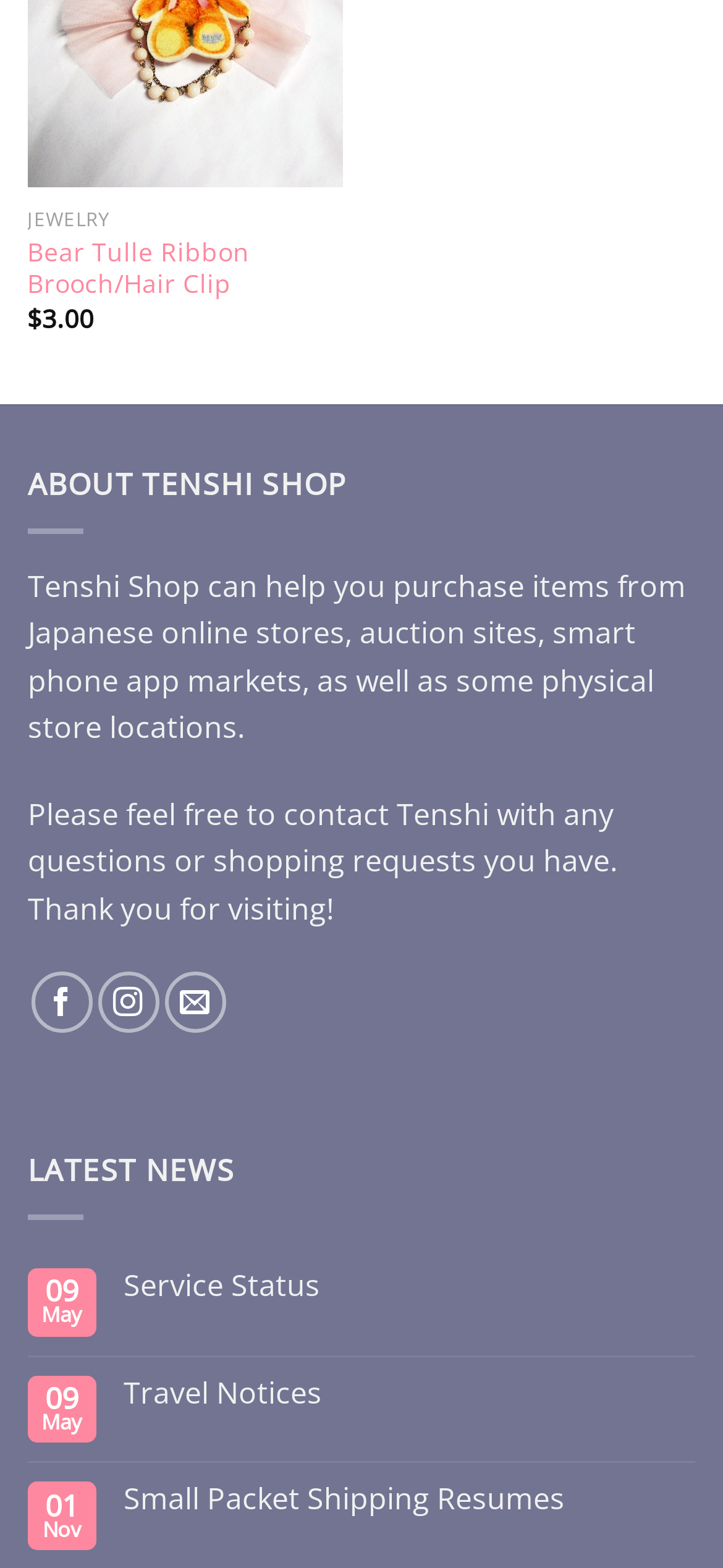From the webpage screenshot, identify the region described by Bear Tulle Ribbon Brooch/Hair Clip. Provide the bounding box coordinates as (top-left x, top-left y, bottom-right x, bottom-right y), with each value being a floating point number between 0 and 1.

[0.038, 0.15, 0.475, 0.191]